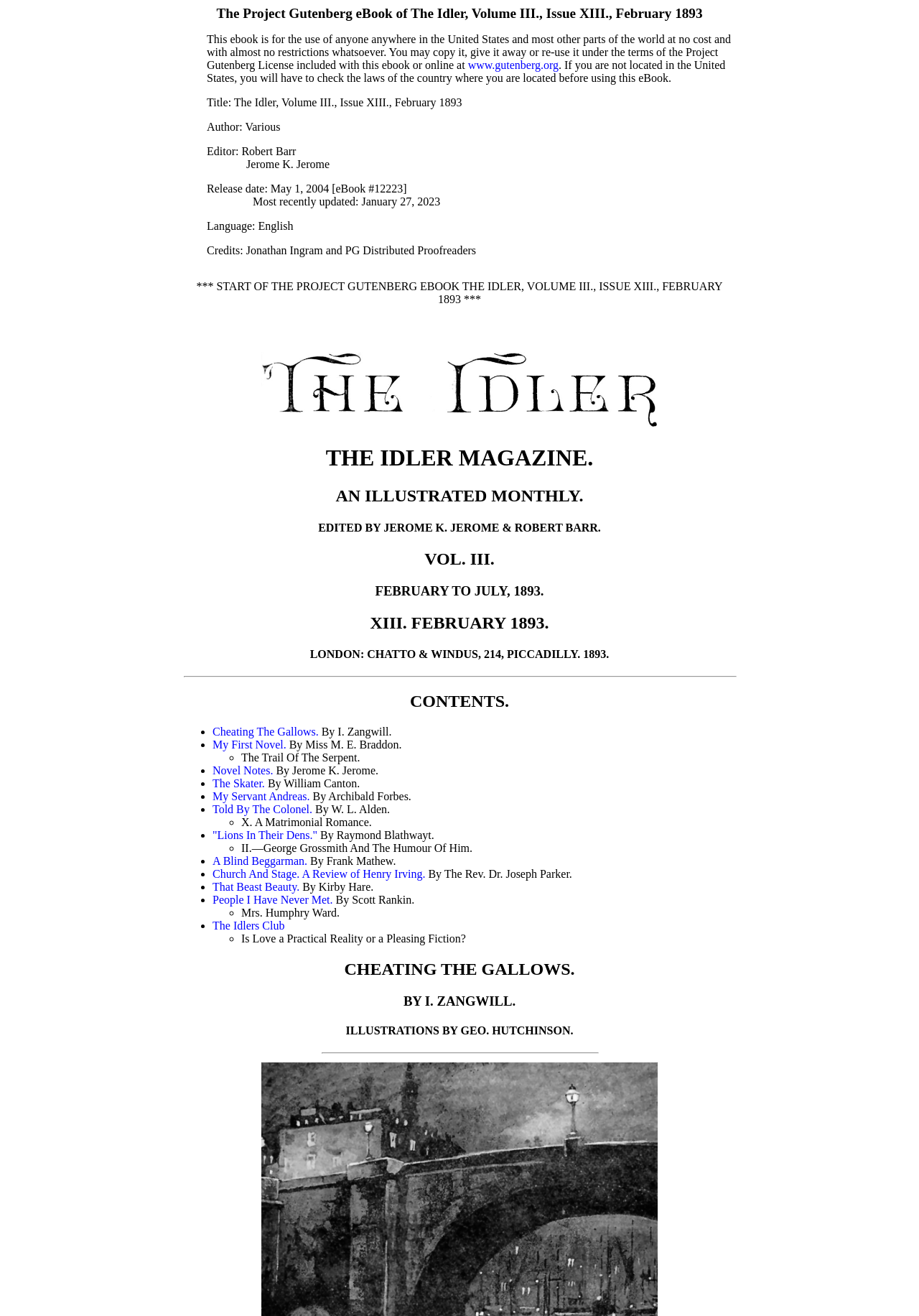Please give a succinct answer using a single word or phrase:
What is the release date of this eBook?

May 1, 2004